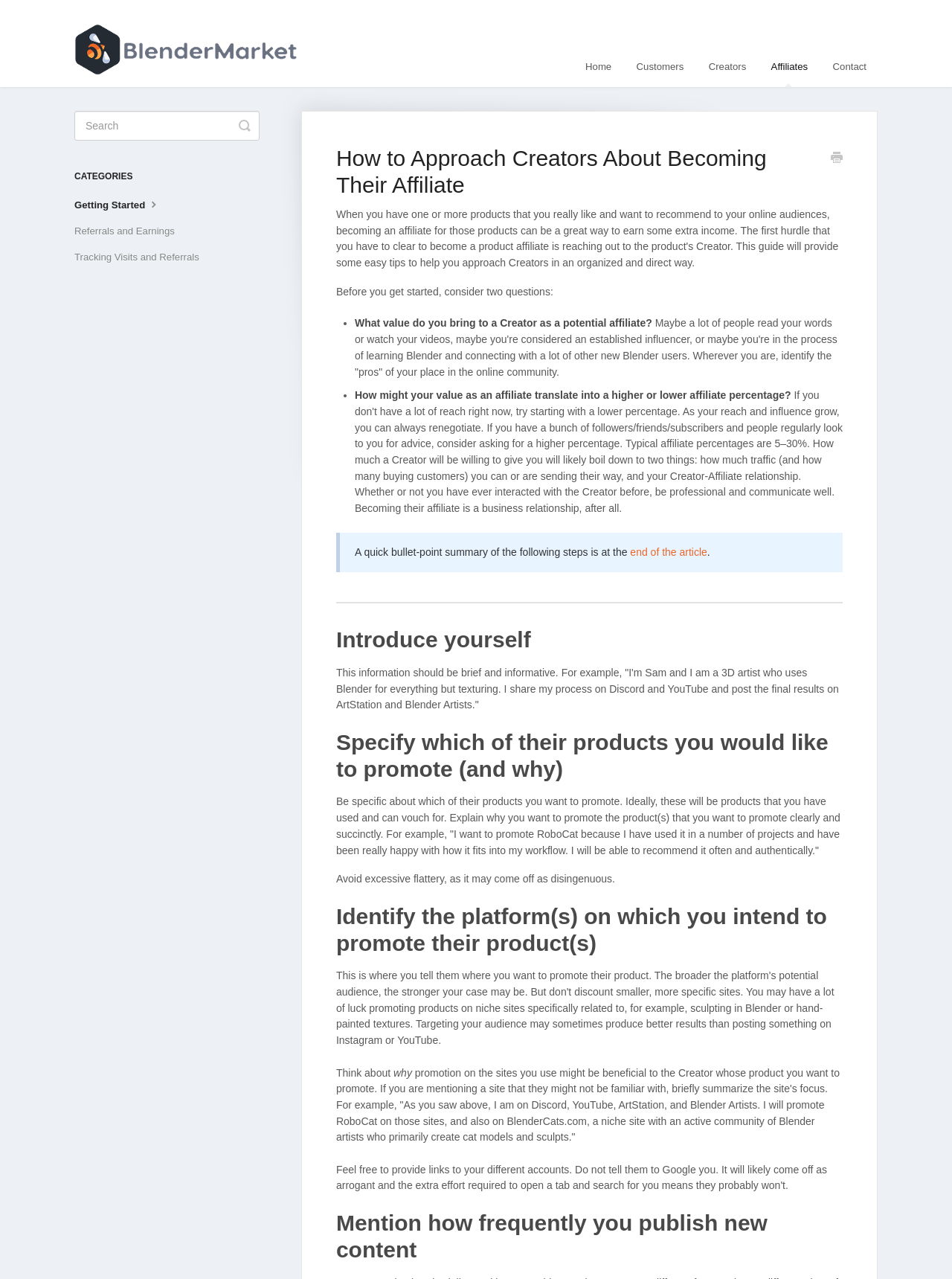Why should one specify which products they want to promote?
Could you give a comprehensive explanation in response to this question?

The webpage suggests that one should specify which products they want to promote and explain why they want to promote them. This is likely to show authenticity and credibility, as the person is able to vouch for the products they have used and can recommend them genuinely.